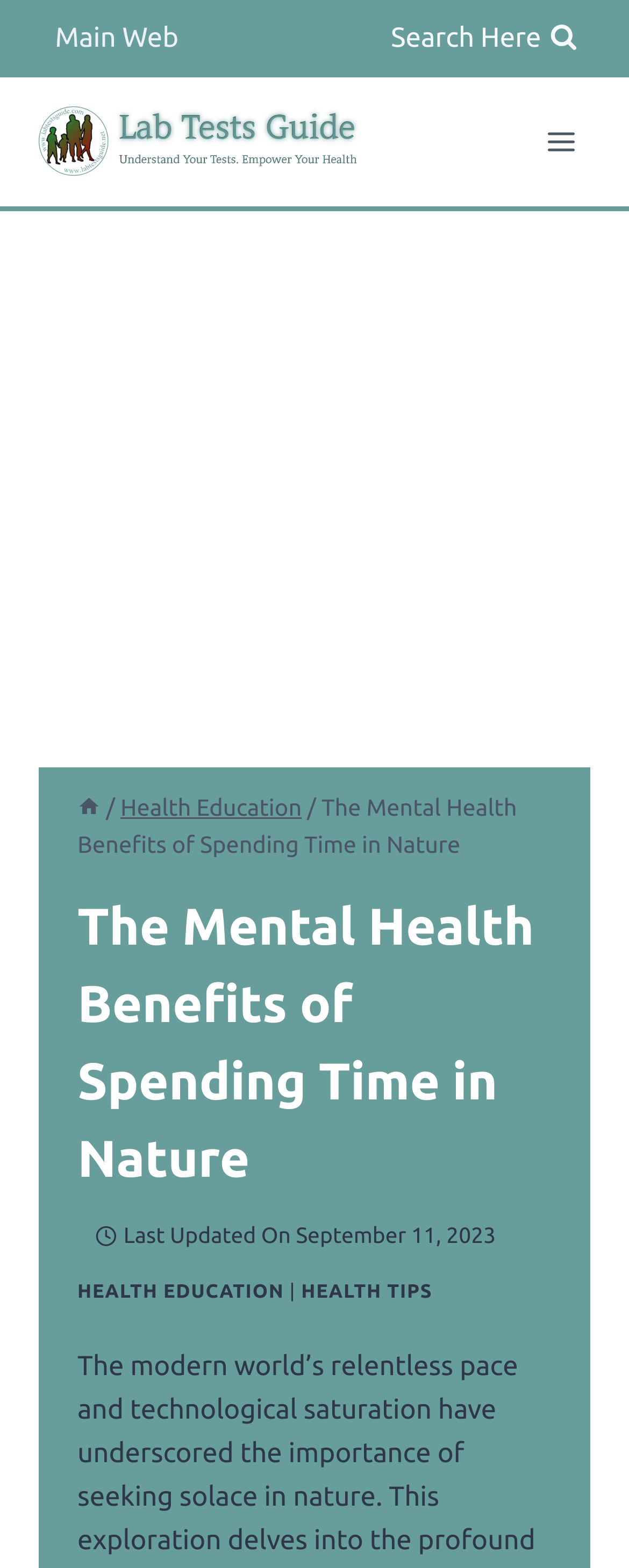Please give a short response to the question using one word or a phrase:
What is the current page about?

Mental Health Benefits of Nature